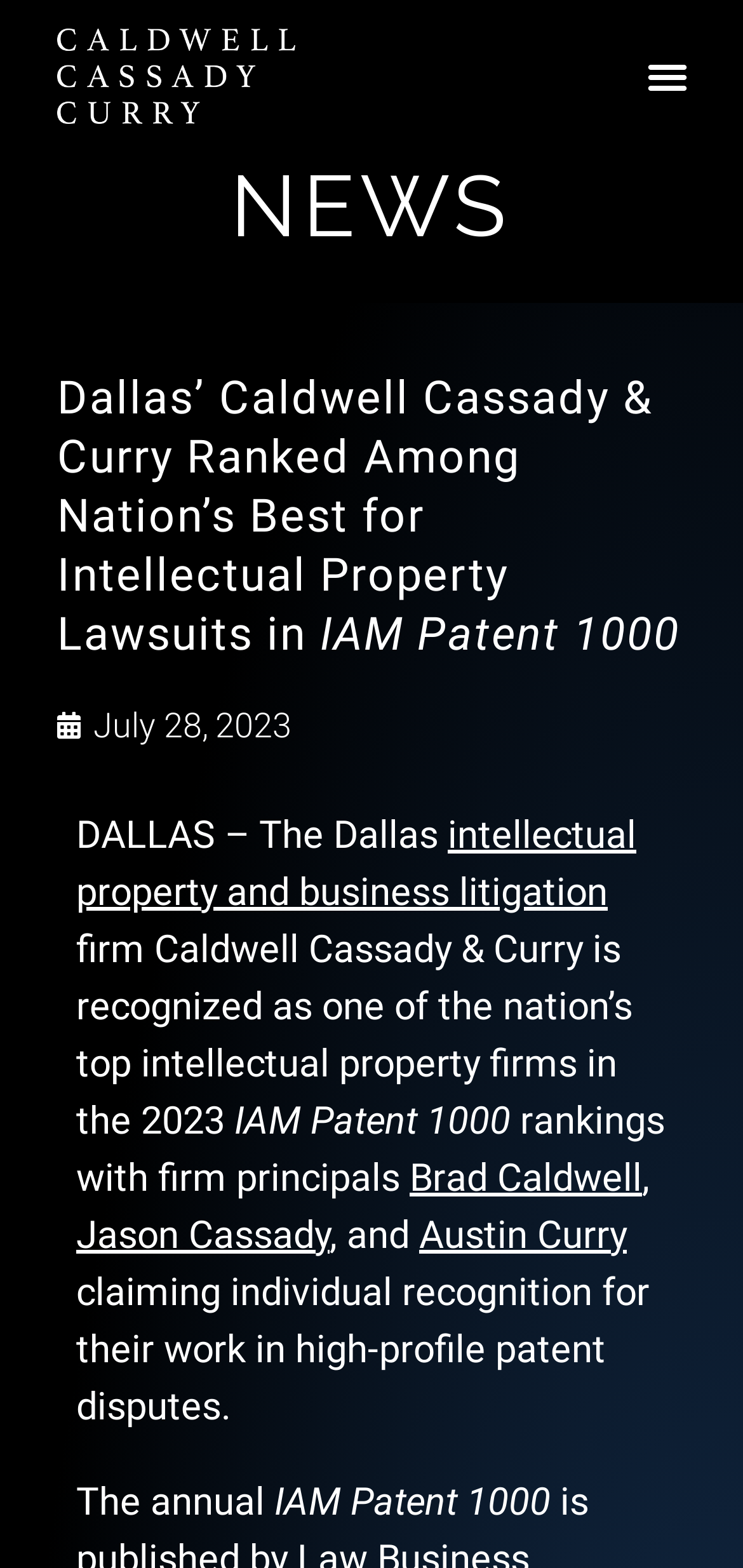Summarize the webpage with intricate details.

The webpage is about Caldwell Cassady & Curry, a Dallas-based intellectual property and business litigation firm, being recognized as one of the nation's top intellectual property firms in the 2023 IAM Patent 1000 rankings. 

At the top left of the page, there is a link and a button labeled "Menu Toggle". Below them, there is a heading that displays the title of the webpage. To the right of the heading, there is a "NEWS" label. 

Below the heading, there is a link showing the date "July 28, 2023", accompanied by a time indicator. 

The main content of the webpage starts with a paragraph of text that describes the firm's recognition in the IAM Patent 1000 rankings. The text is divided into several sections, with links embedded within the text. The links are related to the firm's principals, including Brad Caldwell, Jason Cassady, and Austin Curry, who have received individual recognition for their work in high-profile patent disputes. 

At the bottom of the page, there is another mention of the IAM Patent 1000 rankings, indicating that it is an annual recognition.